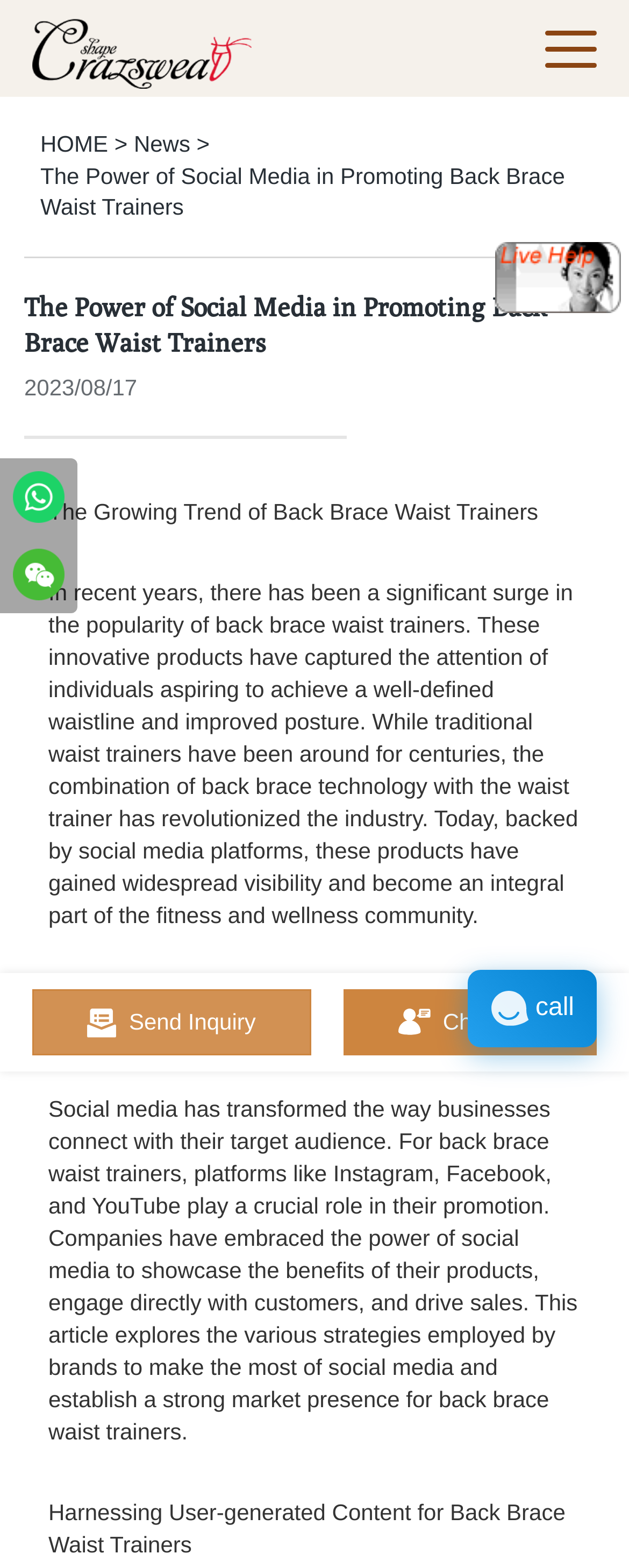Create a detailed description of the webpage's content and layout.

The webpage is about "The Power of Social Media in Promoting Back Brace Waist Trainers" by Crazsweat. At the top left, there is a logo of Crazsweat, which is an image and a link. Next to it, there are navigation links, including "HOME" and "News". 

Below the navigation links, there is a heading that matches the title of the webpage. Underneath the heading, there is a date "2023/08/17". 

The main content of the webpage is divided into three sections. The first section is titled "The Growing Trend of Back Brace Waist Trainers" and discusses the popularity of back brace waist trainers. The second section is titled "Leveraging Social Media Platforms for Product Promotion" and explores how social media is used to promote these products. The third section is titled "Harnessing User-generated Content for Back Brace Waist Trainers". 

On the right side of the webpage, there are two buttons, "Send Inquiry" and "Chat Now", each with an accompanying image. At the bottom right, there is a link with an image. 

At the bottom left, there are two links with images, both labeled "Guanhua Peng".